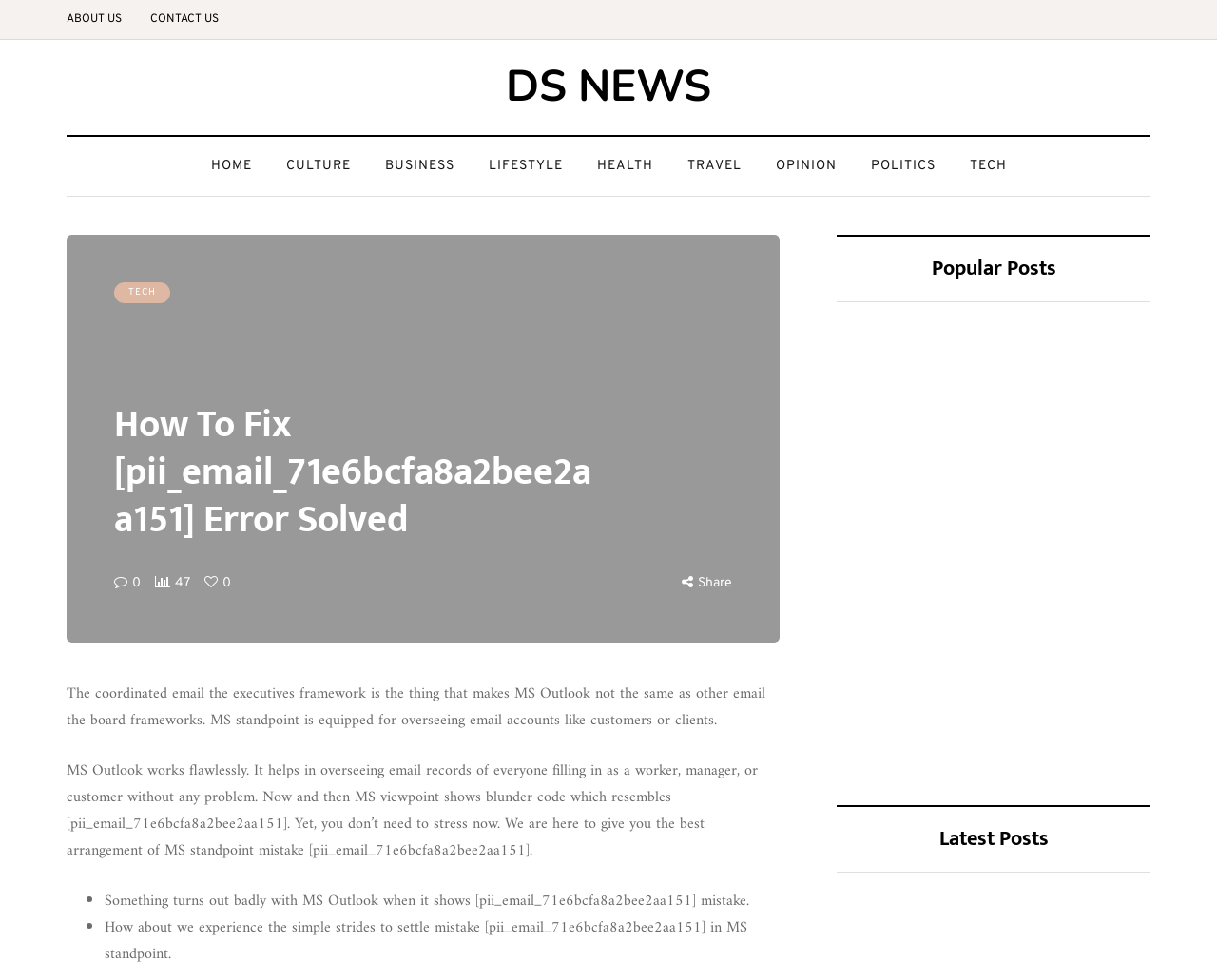Please answer the following question using a single word or phrase: 
What is the category of the post 'Best Popeyes Menu Items (From a Nutritionist’s POV)'?

LIFESTYLE